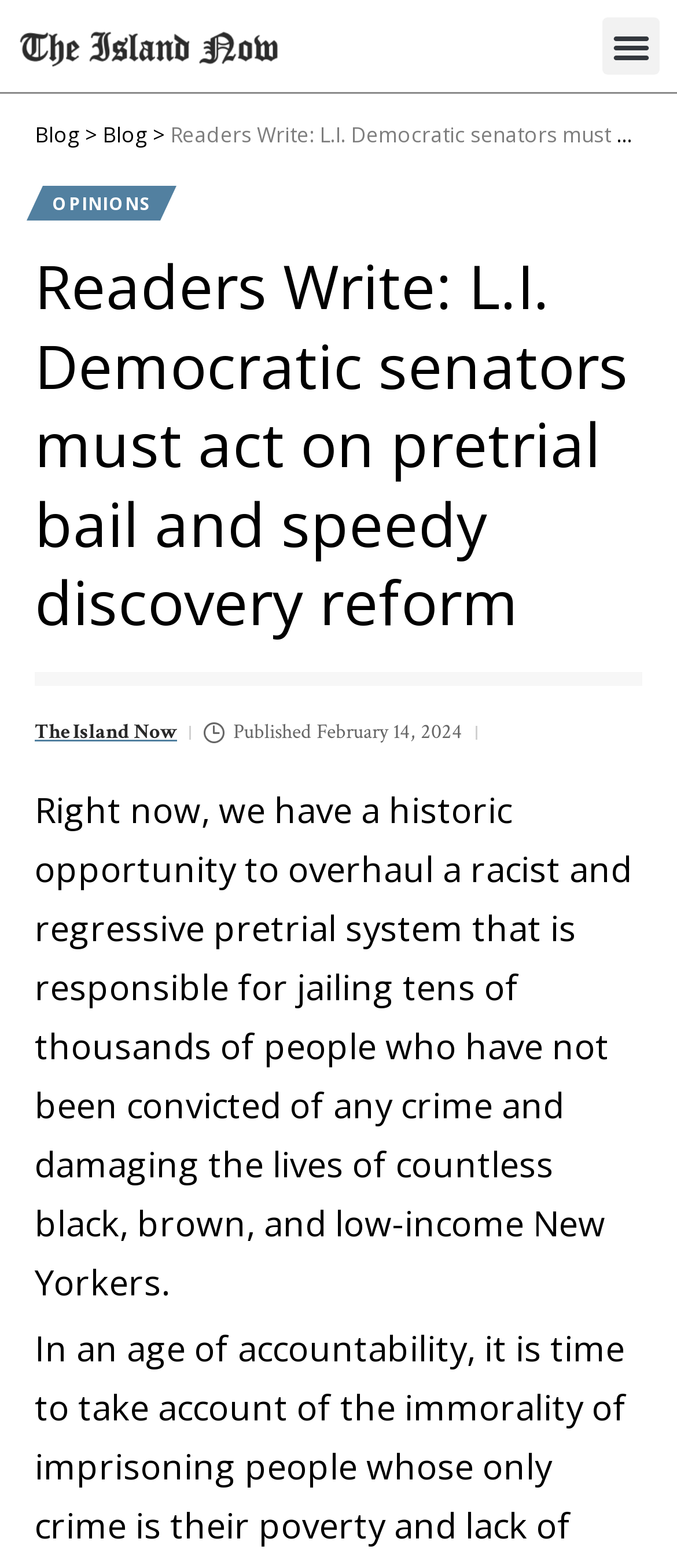What is the topic of the article? Refer to the image and provide a one-word or short phrase answer.

Pretrial bail reform